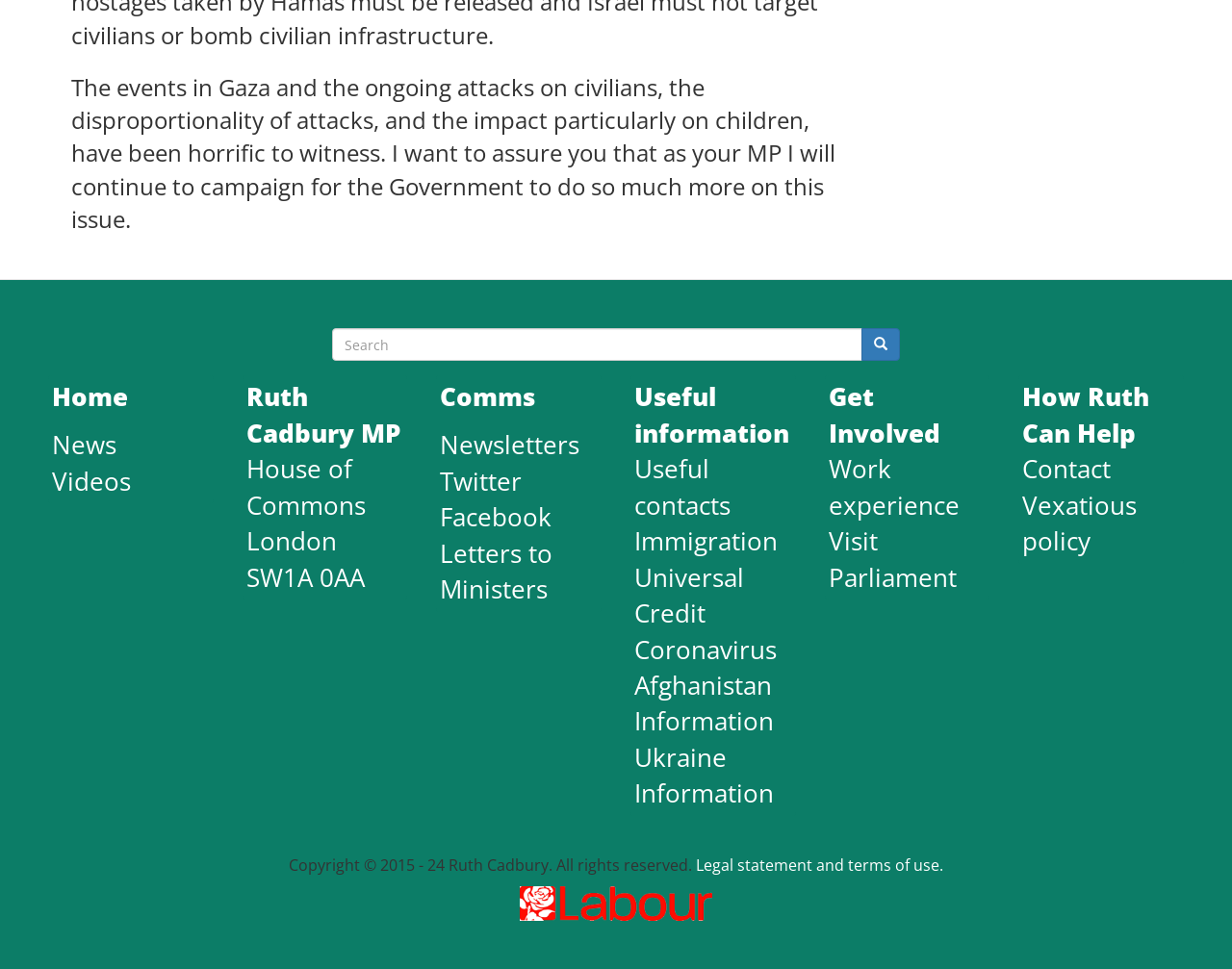What is the purpose of the search box?
Please give a detailed and elaborate explanation in response to the question.

The search box is an interactive element with the label 'Search' and a button with the same label, indicating that it is used to search for something on the website.